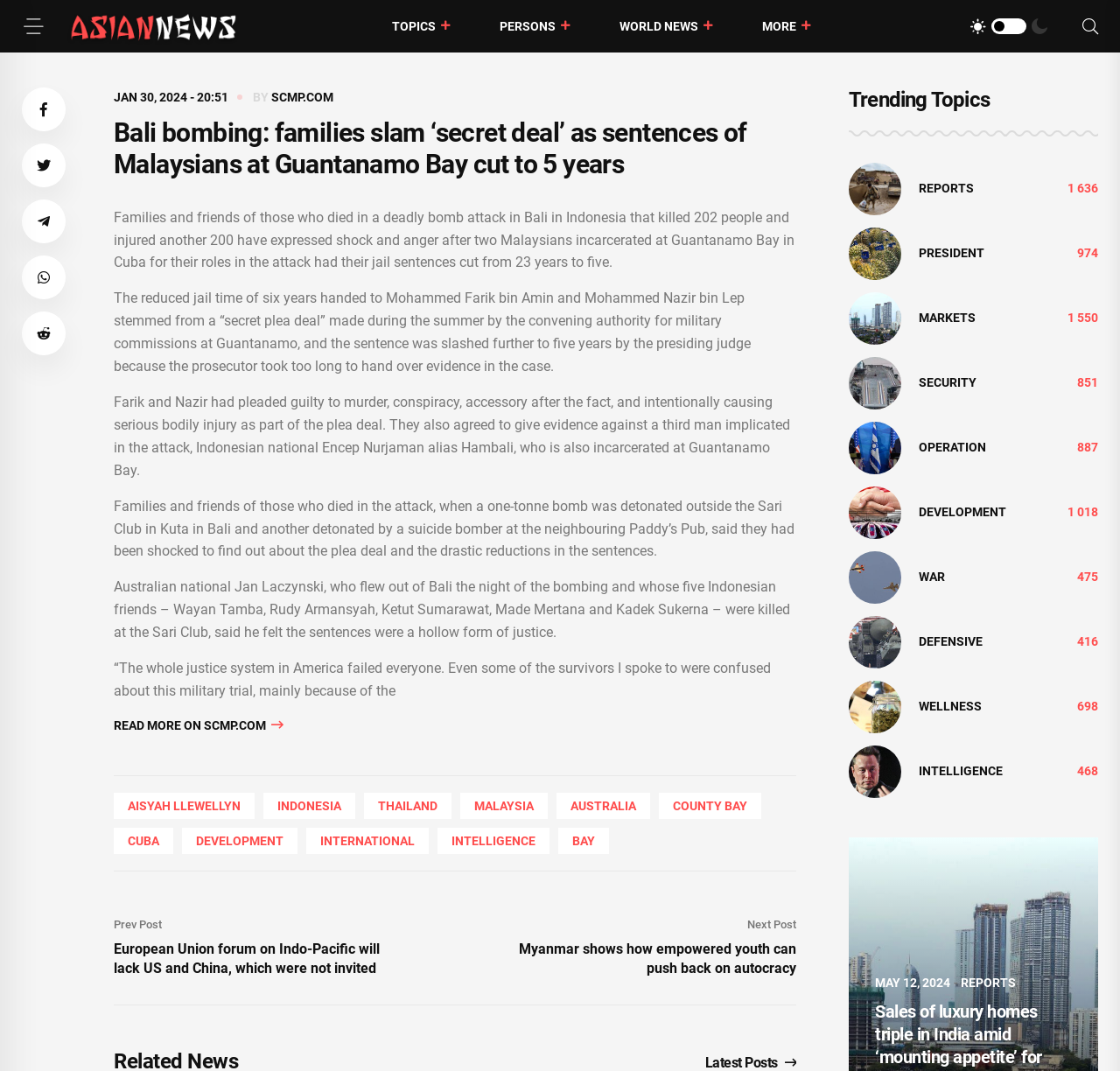Highlight the bounding box coordinates of the region I should click on to meet the following instruction: "View the latest asian news".

[0.059, 0.003, 0.215, 0.046]